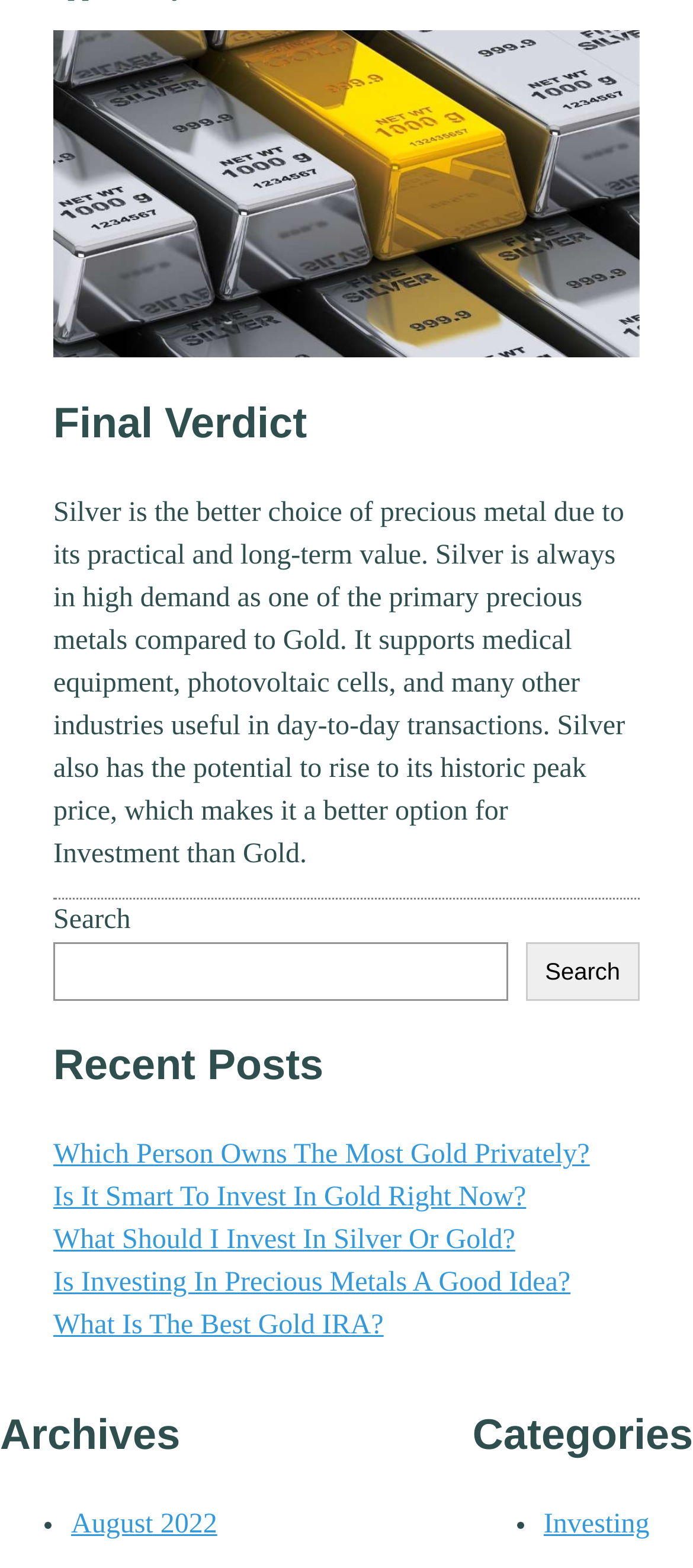What is the time period listed under 'Archives'?
Offer a detailed and exhaustive answer to the question.

The 'Archives' section lists a time period, specifically August 2022, which is likely an archive of articles or posts published during that month.